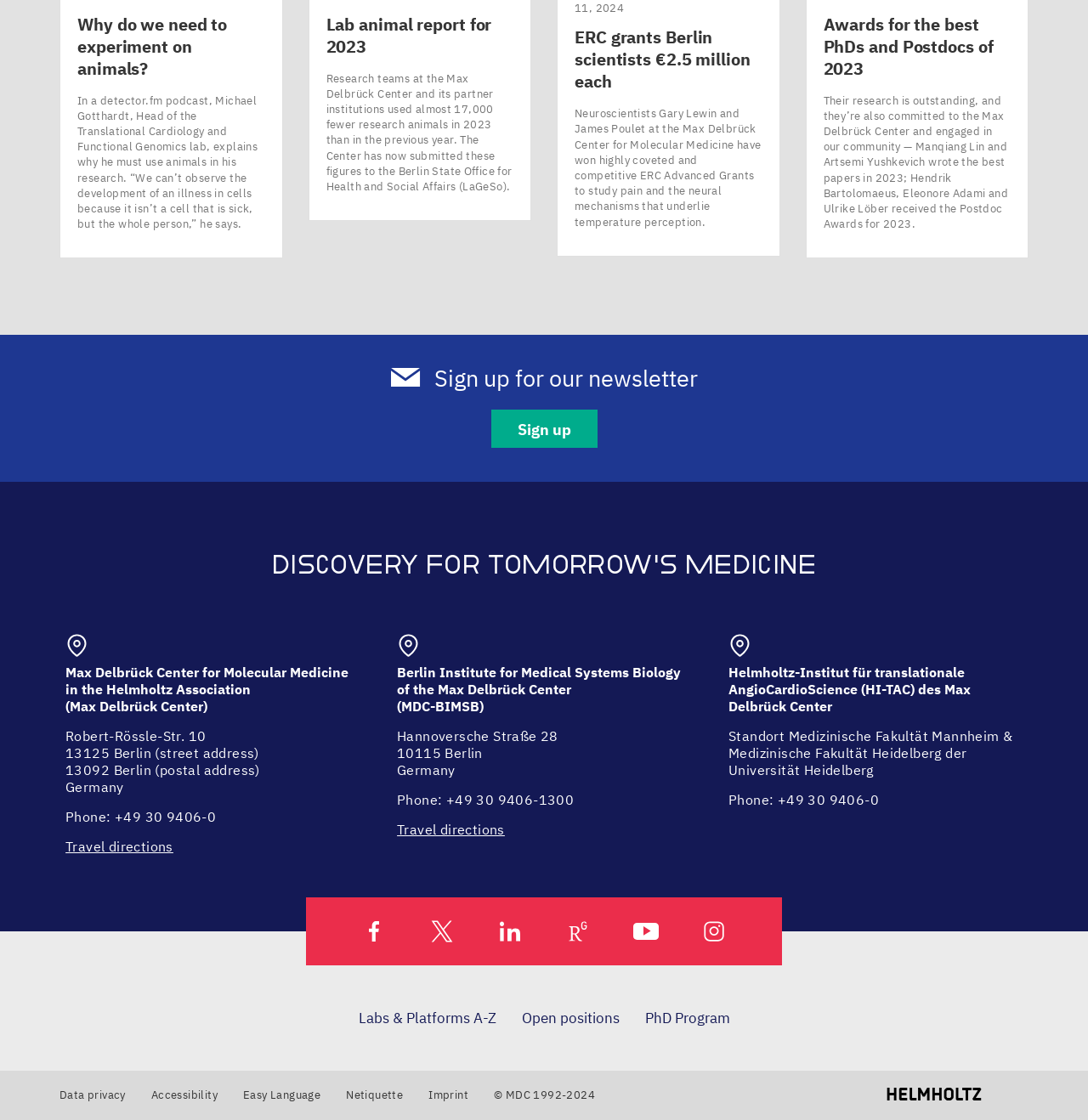Find the bounding box coordinates for the area you need to click to carry out the instruction: "Visit the Facebook page of Max Delbrück Center". The coordinates should be four float numbers between 0 and 1, indicated as [left, top, right, bottom].

[0.332, 0.82, 0.355, 0.843]